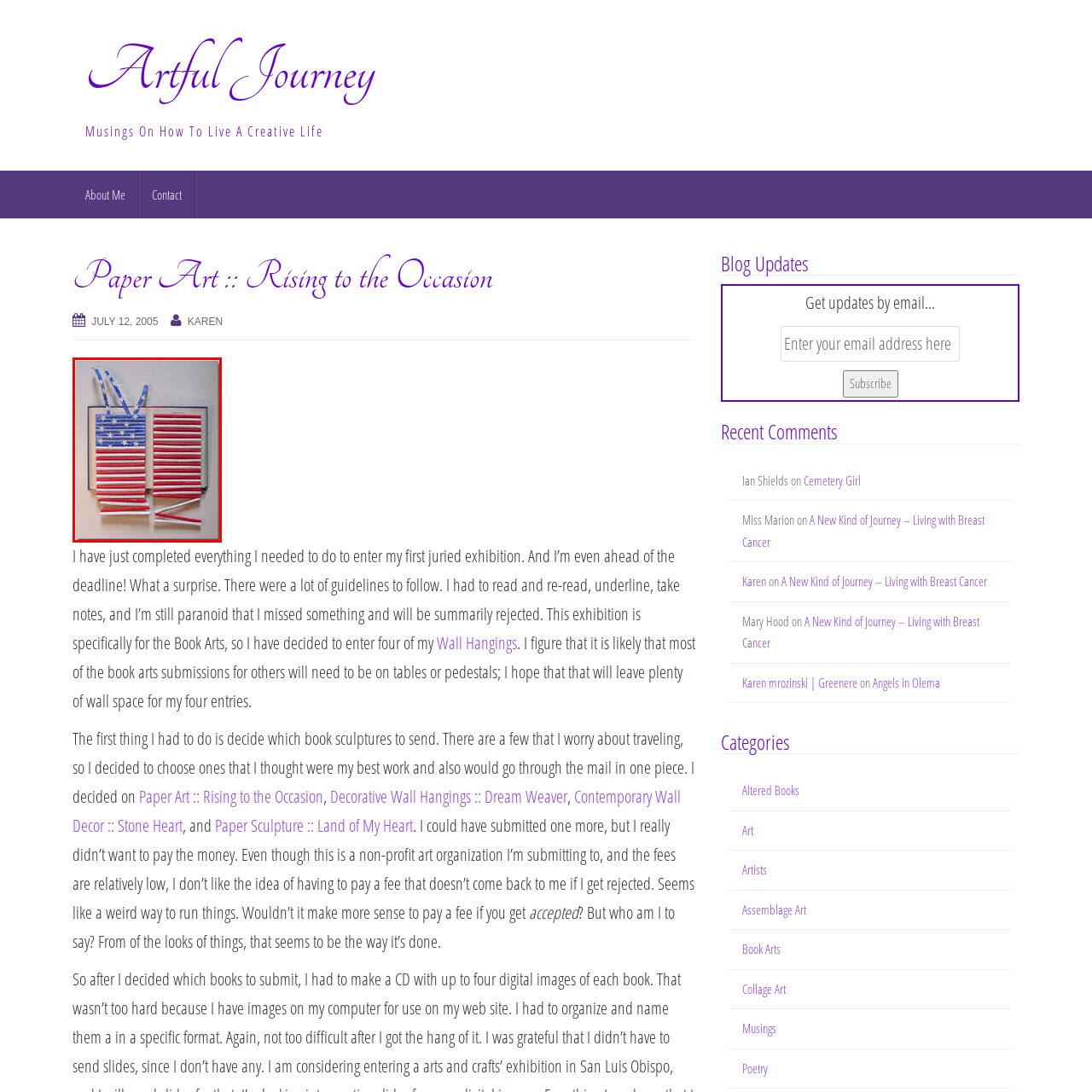What is the theme of the juried exhibition that this artwork is part of?
Observe the section of the image outlined in red and answer concisely with a single word or phrase.

Book arts